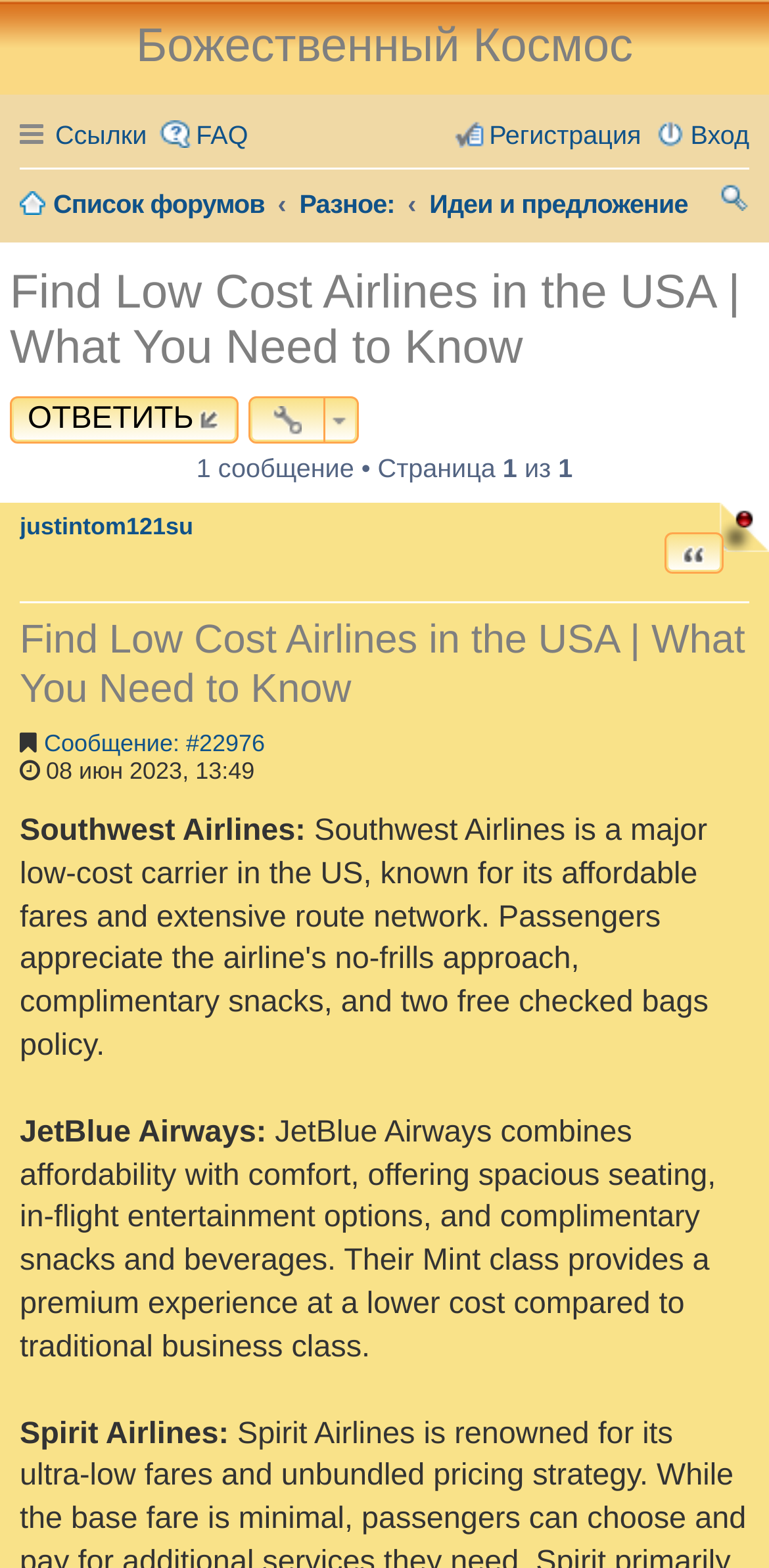What is a feature of JetBlue Airways' Mint class?
From the image, respond using a single word or phrase.

Premium experience at lower cost